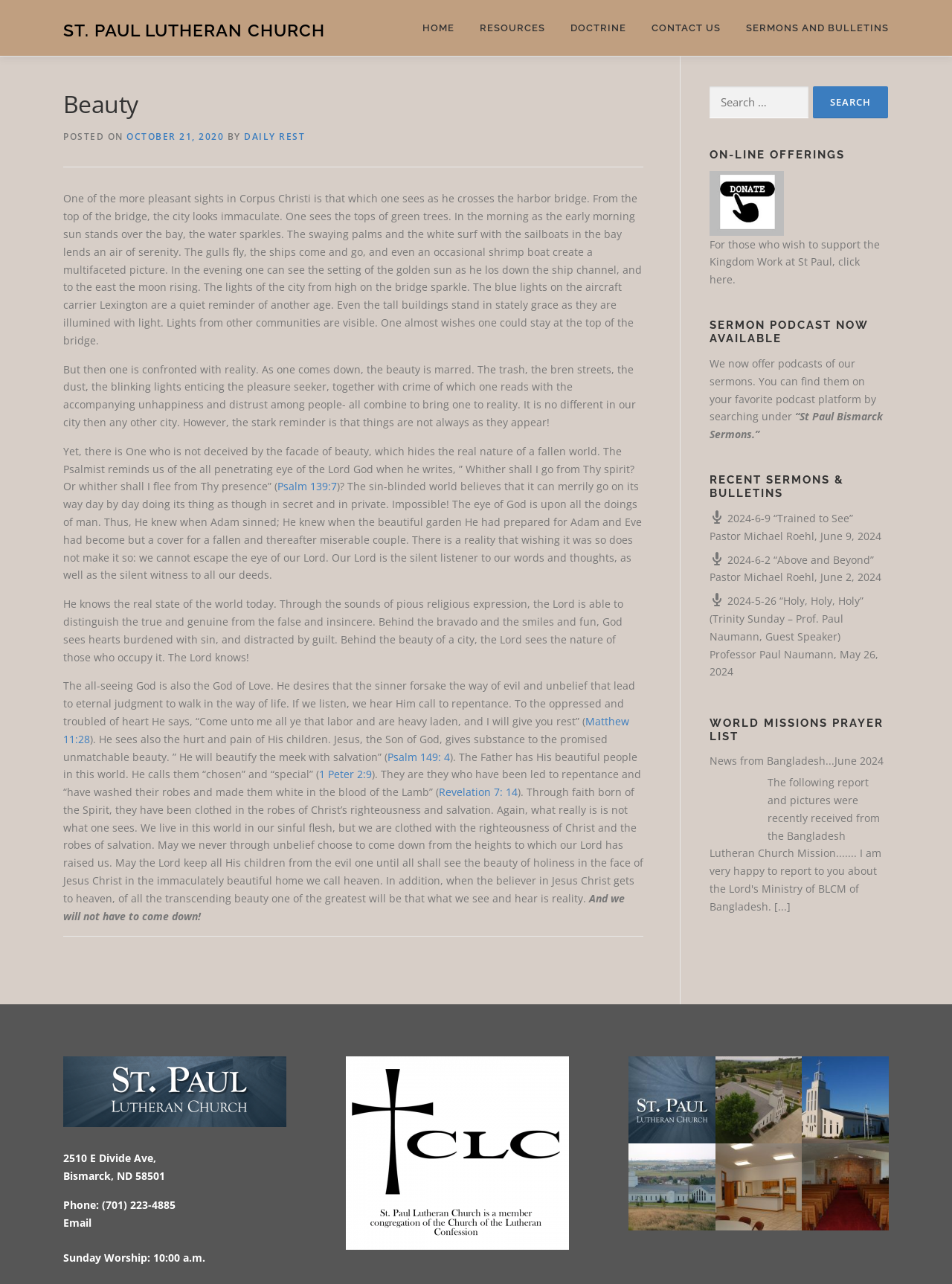Find the bounding box coordinates of the element's region that should be clicked in order to follow the given instruction: "Click on the 'HOME' link". The coordinates should consist of four float numbers between 0 and 1, i.e., [left, top, right, bottom].

[0.43, 0.0, 0.491, 0.043]